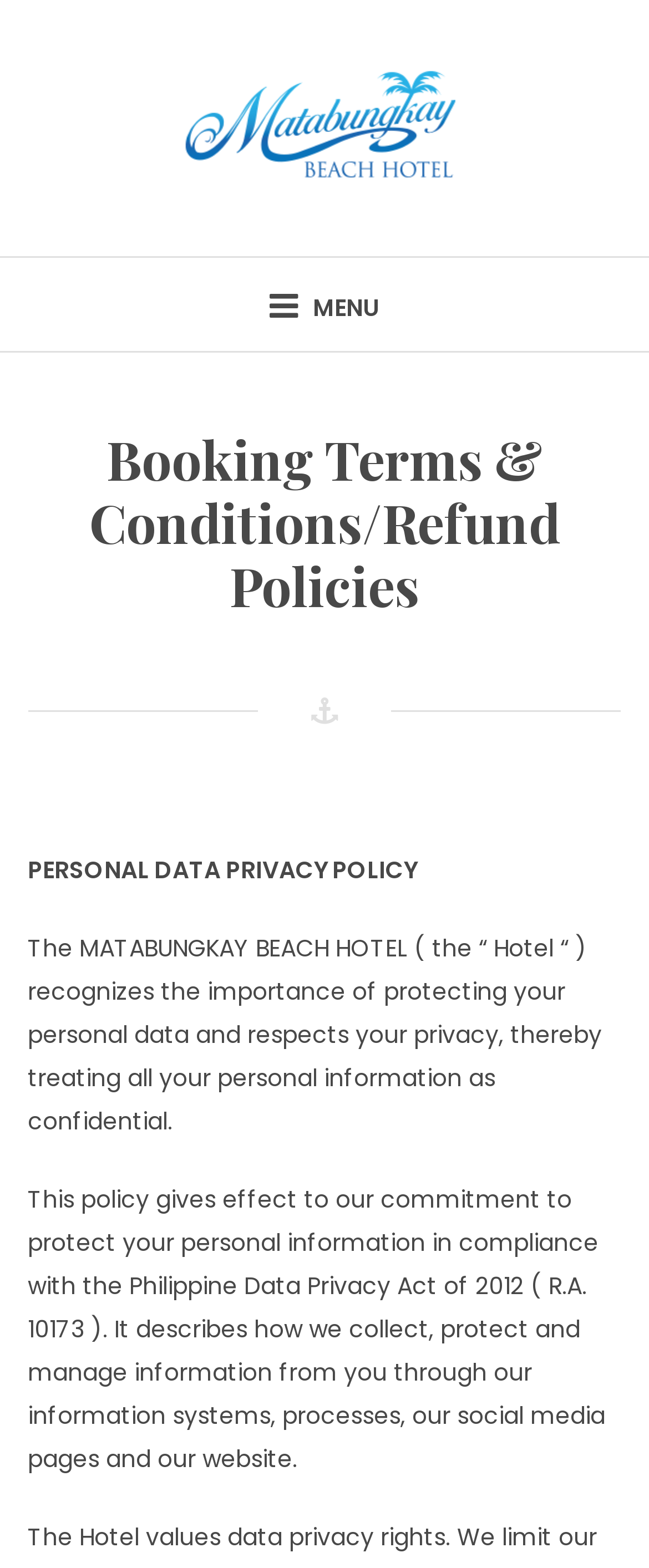Identify the bounding box of the UI element that matches this description: "Menu".

[0.379, 0.173, 0.621, 0.216]